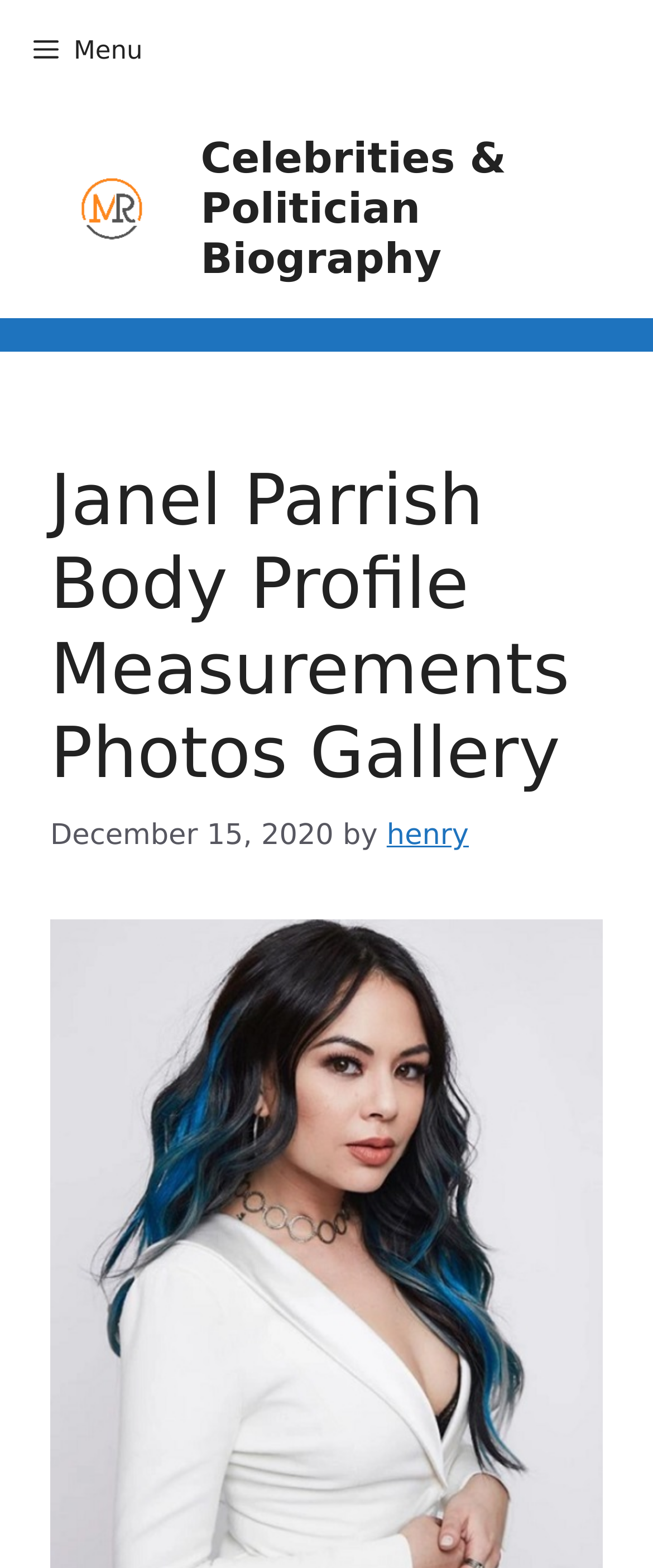Generate a comprehensive description of the webpage content.

The webpage is about Janel Parrish, an American actress, and provides her body profile, measurements, and photos. At the top of the page, there is a primary navigation menu with a "Menu" button on the left side. Below the navigation menu, there is a site banner with two links to "Celebrities & Politician Biography" on the left and right sides, respectively. Each link has an accompanying image.

The main content of the page is headed by a title "Janel Parrish Body Profile Measurements Photos Gallery" which is centered at the top. Below the title, there is a timestamp "December 15, 2020" followed by the text "by" and a link to the author "henry". The rest of the page is likely to contain Janel Parrish's profile information, measurements, and photos, although the exact layout and organization are not specified in the provided accessibility tree.